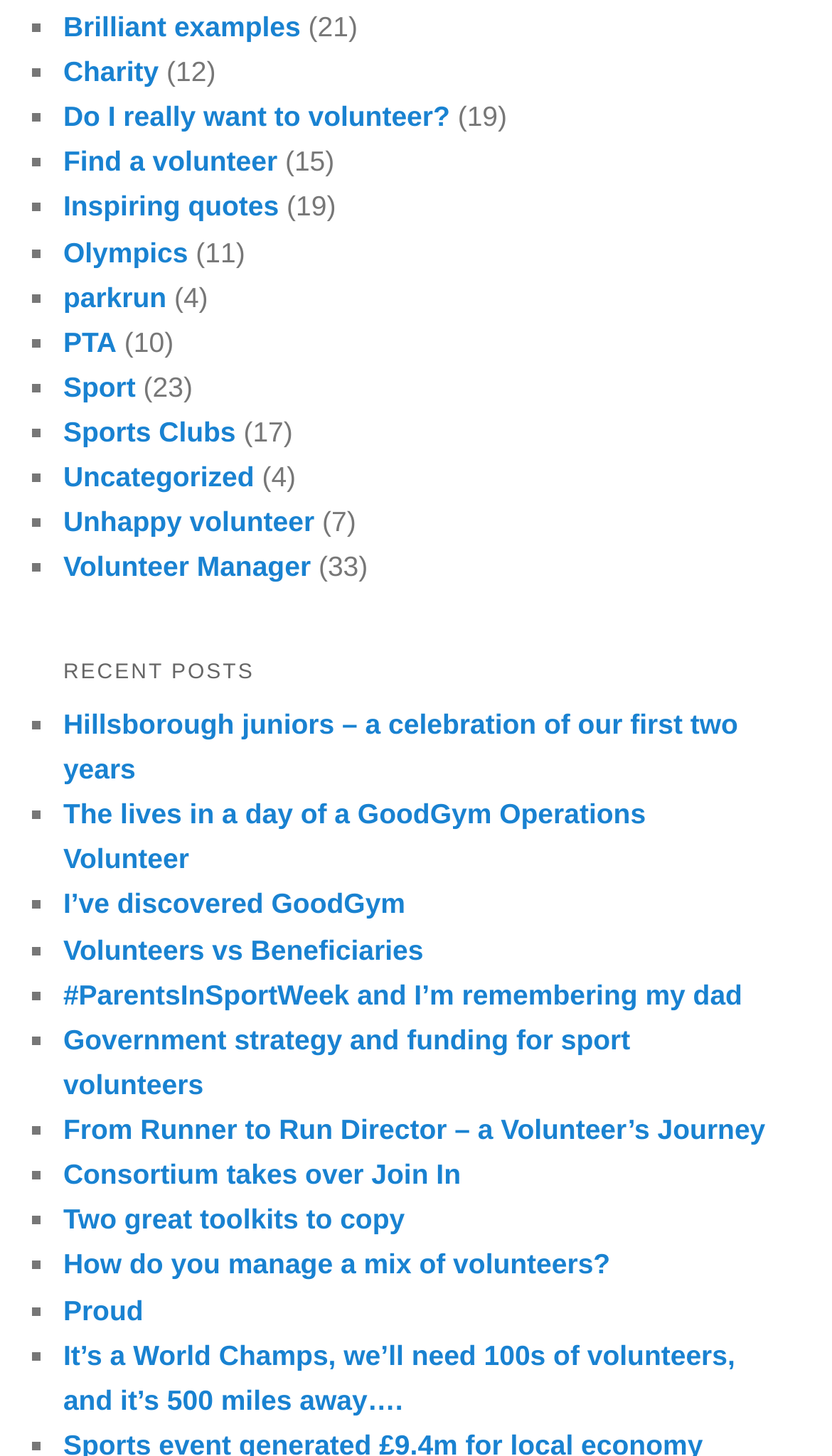Please determine the bounding box of the UI element that matches this description: Volunteers vs Beneficiaries. The coordinates should be given as (top-left x, top-left y, bottom-right x, bottom-right y), with all values between 0 and 1.

[0.076, 0.641, 0.509, 0.663]